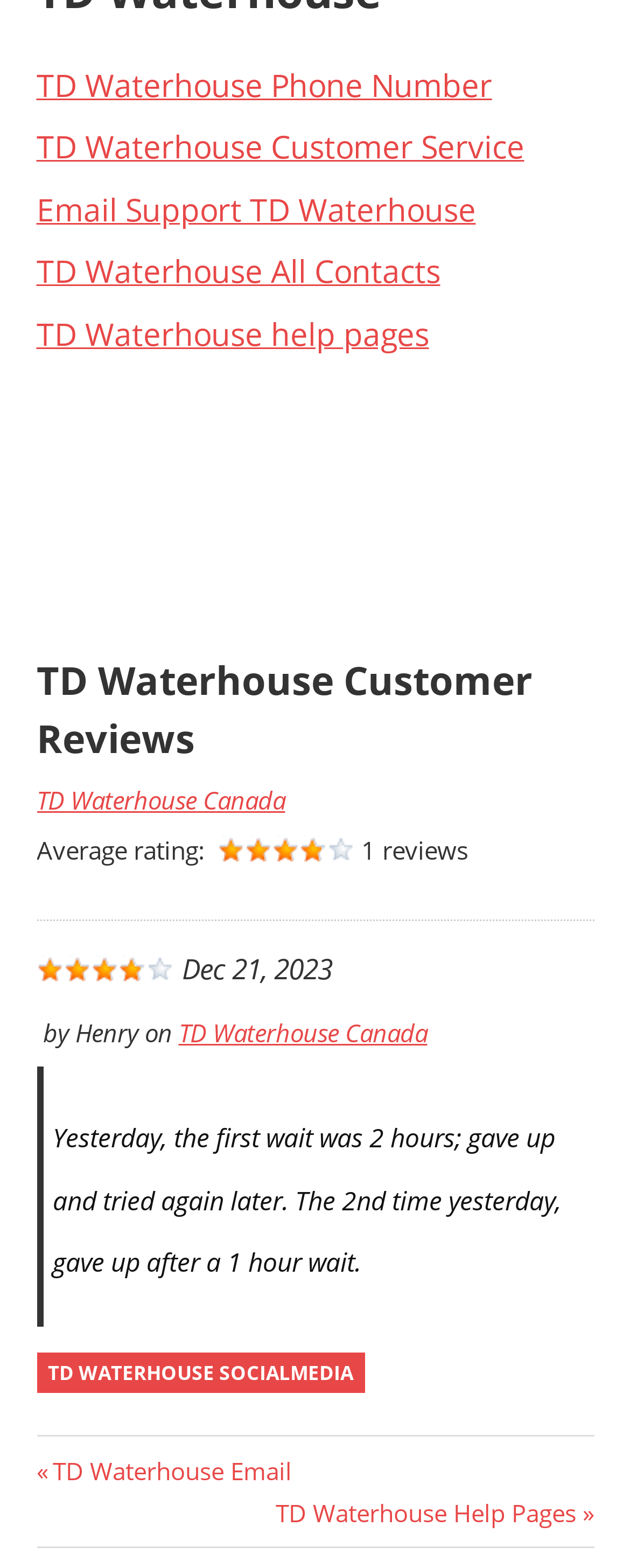Based on the visual content of the image, answer the question thoroughly: What is the previous post about?

I found the previous post topic by looking at the link '« Previous Post: TD Waterhouse Email' which is located in the post navigation section.